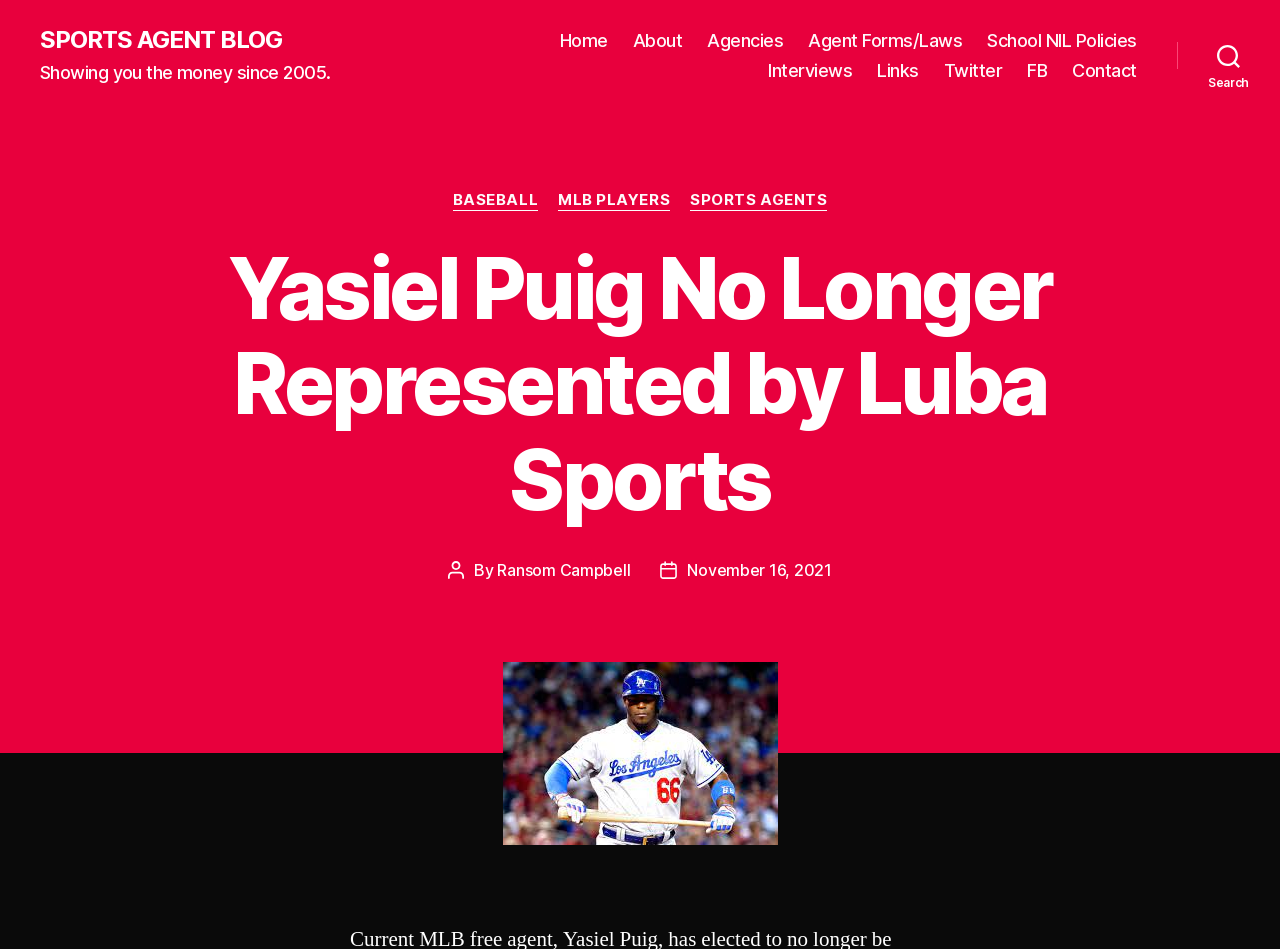Please mark the bounding box coordinates of the area that should be clicked to carry out the instruction: "read Yasiel Puig's news".

[0.109, 0.254, 0.891, 0.556]